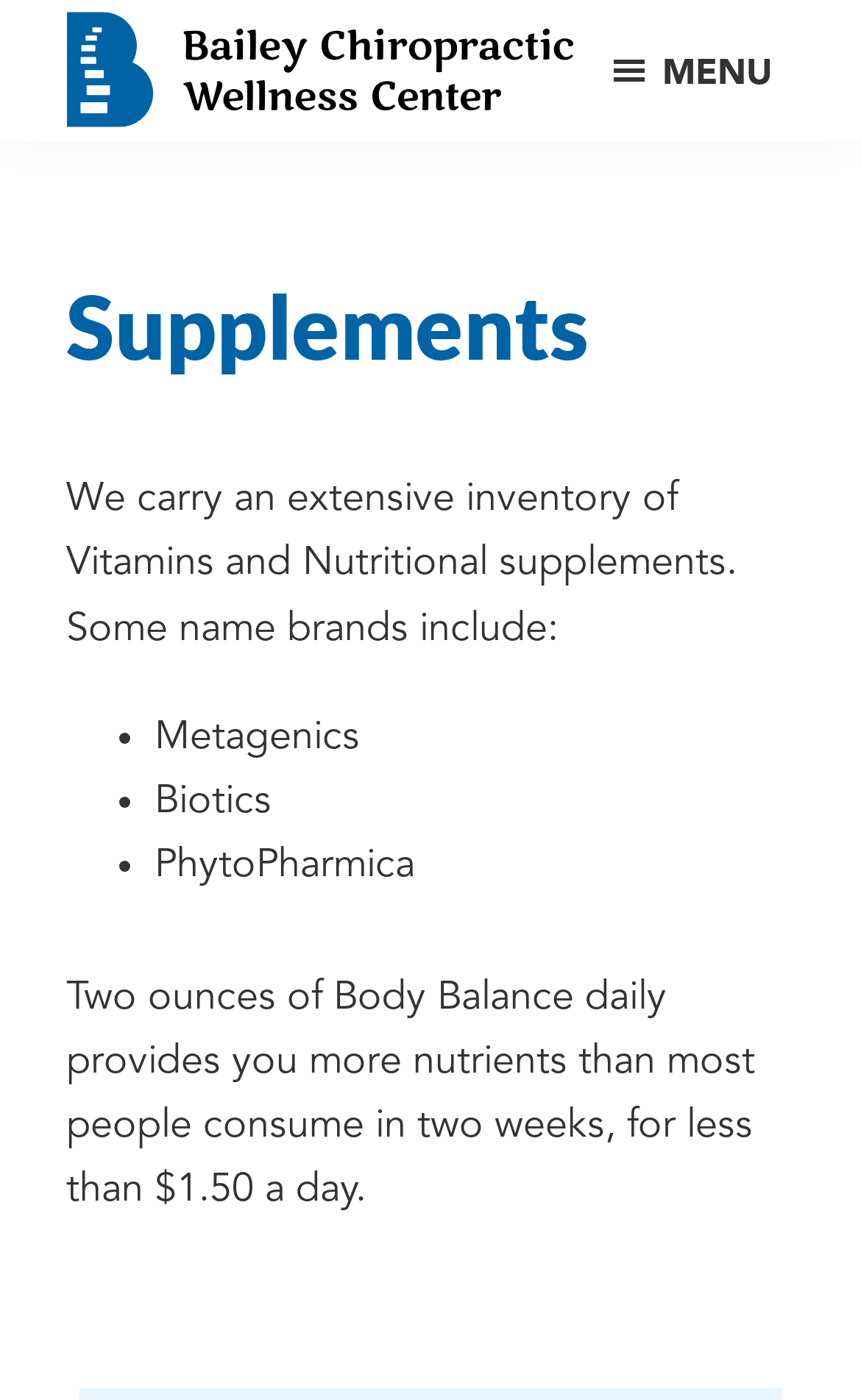Please provide a comprehensive answer to the question below using the information from the image: What is the purpose of Body Balance?

According to the text, 'Two ounces of Body Balance daily provides you more nutrients than most people consume in two weeks, for less than $1.50 a day.', which implies that the purpose of Body Balance is to provide nutrients.